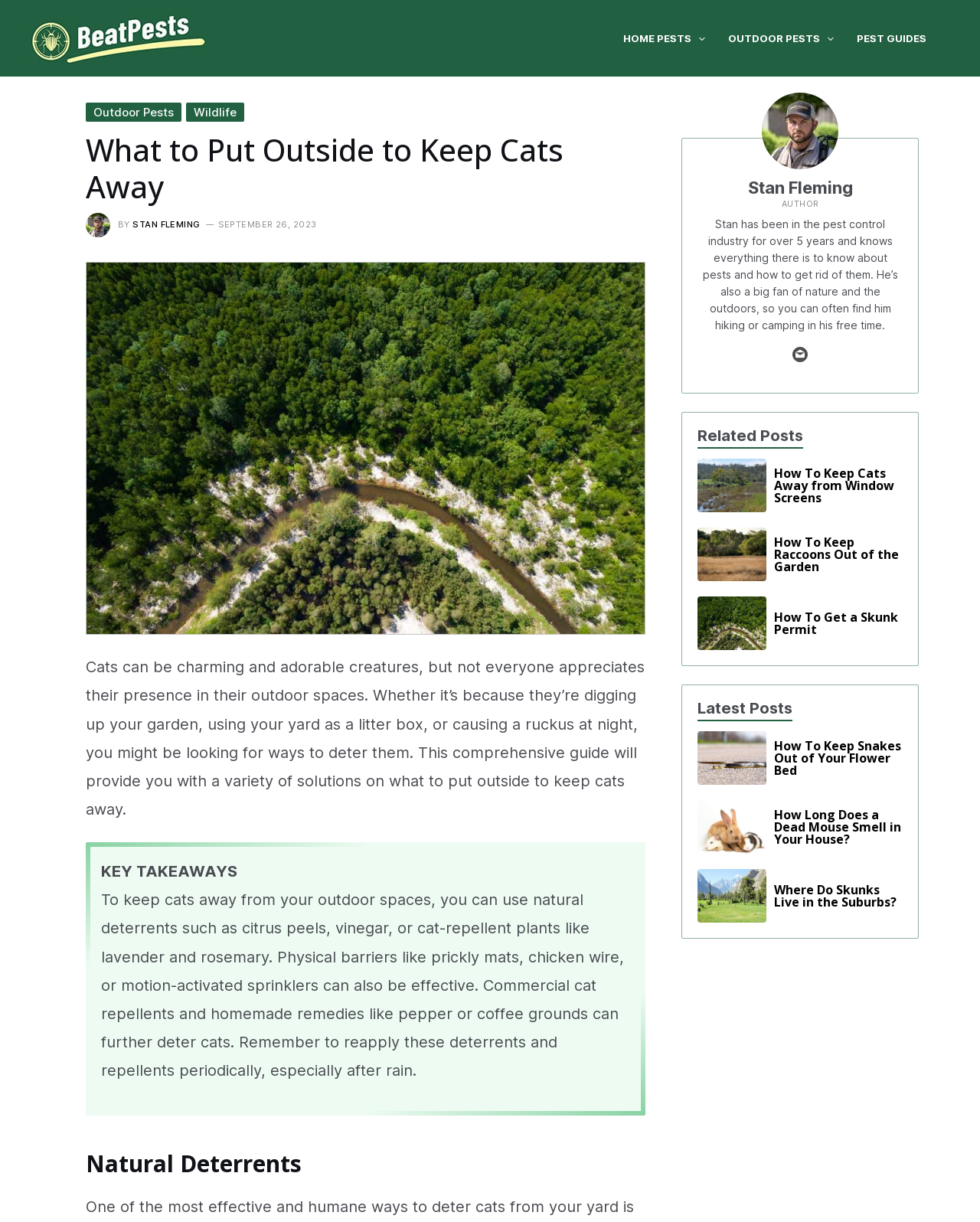Identify the bounding box coordinates of the specific part of the webpage to click to complete this instruction: "Check out the related post about keeping cats away from window screens".

[0.712, 0.375, 0.921, 0.419]